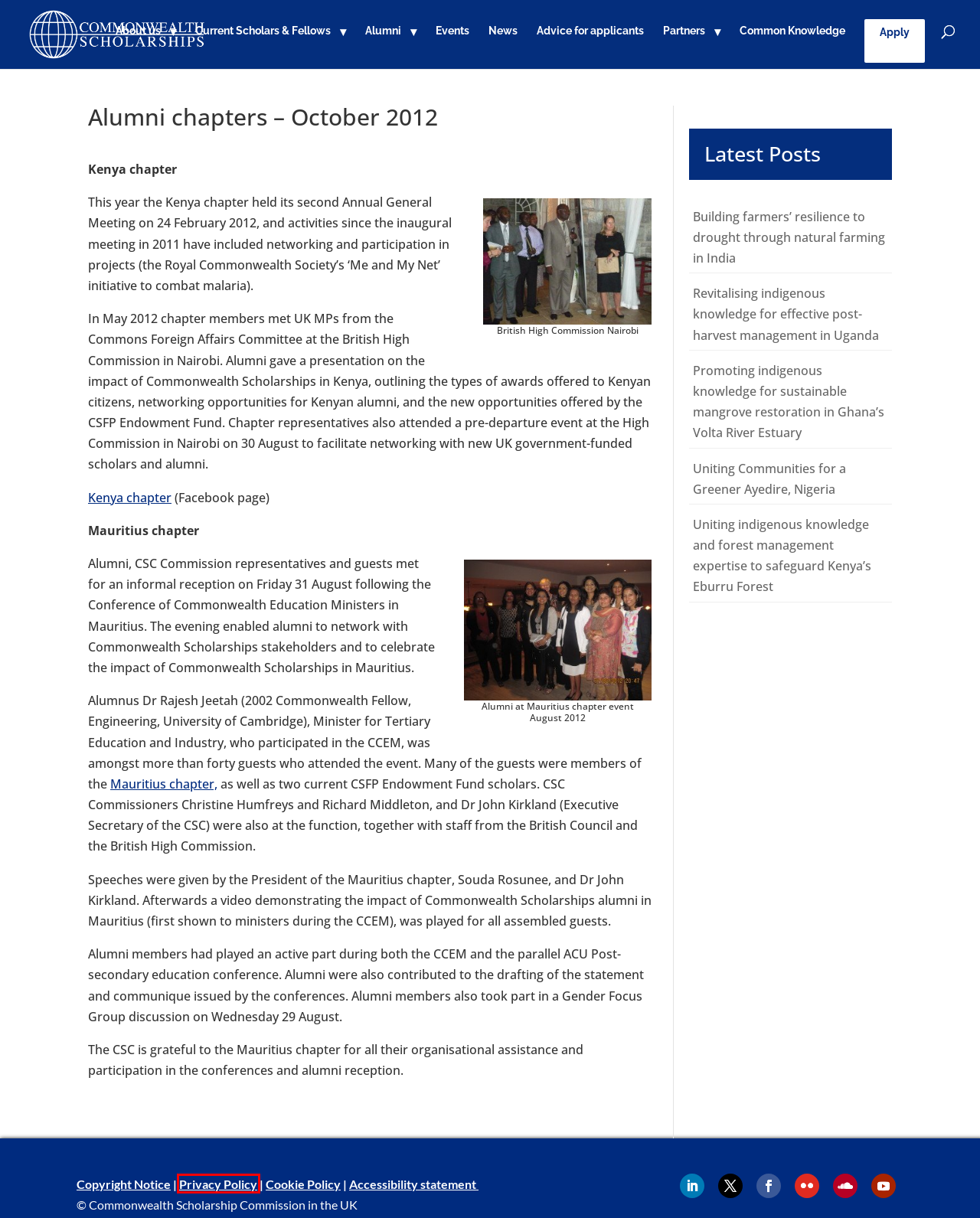Given a screenshot of a webpage with a red rectangle bounding box around a UI element, select the best matching webpage description for the new webpage that appears after clicking the highlighted element. The candidate descriptions are:
A. Events - Commonwealth Scholarship Commission in the UK
B. UNITED KINGDOM COMMONWEALTH ALUMNI CHAPTER      - Mauritius
C. Homepage - Commonwealth Scholarship Commission in the UK
D. Applicant Advice Commonwealth Scholarship Commission in the UK
E. Uniting Communities for a Greener Ayedire, Nigeria - Commonwealth Scholarship Commission in the UK
F. Current Scholars and Fellows - Commonwealth Scholarship Commission in the UK
G. Privacy notice - Commonwealth Scholarship Commission in the UK
H. CSC Partners - Commonwealth Scholarship Commission in the UK

G